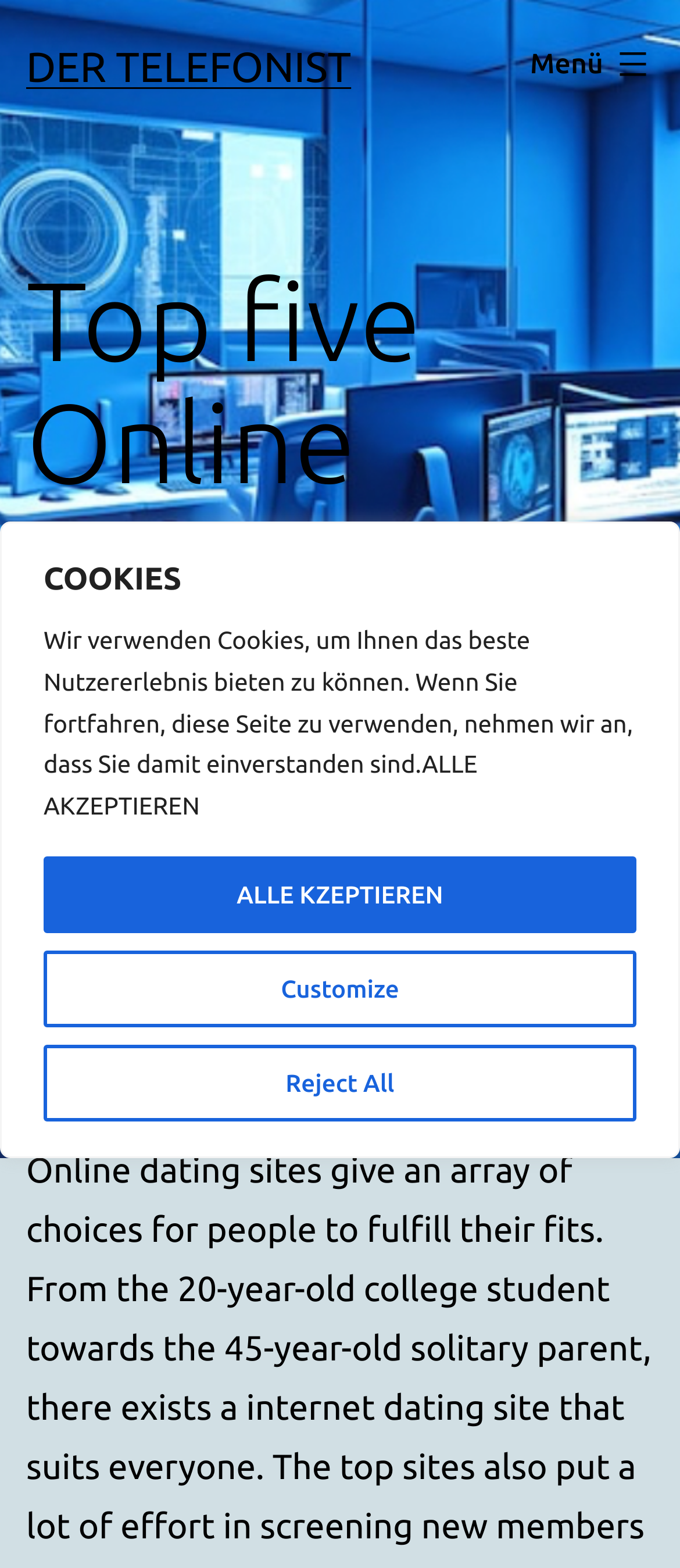Locate the heading on the webpage and return its text.

Top five Online Dating Websites Review